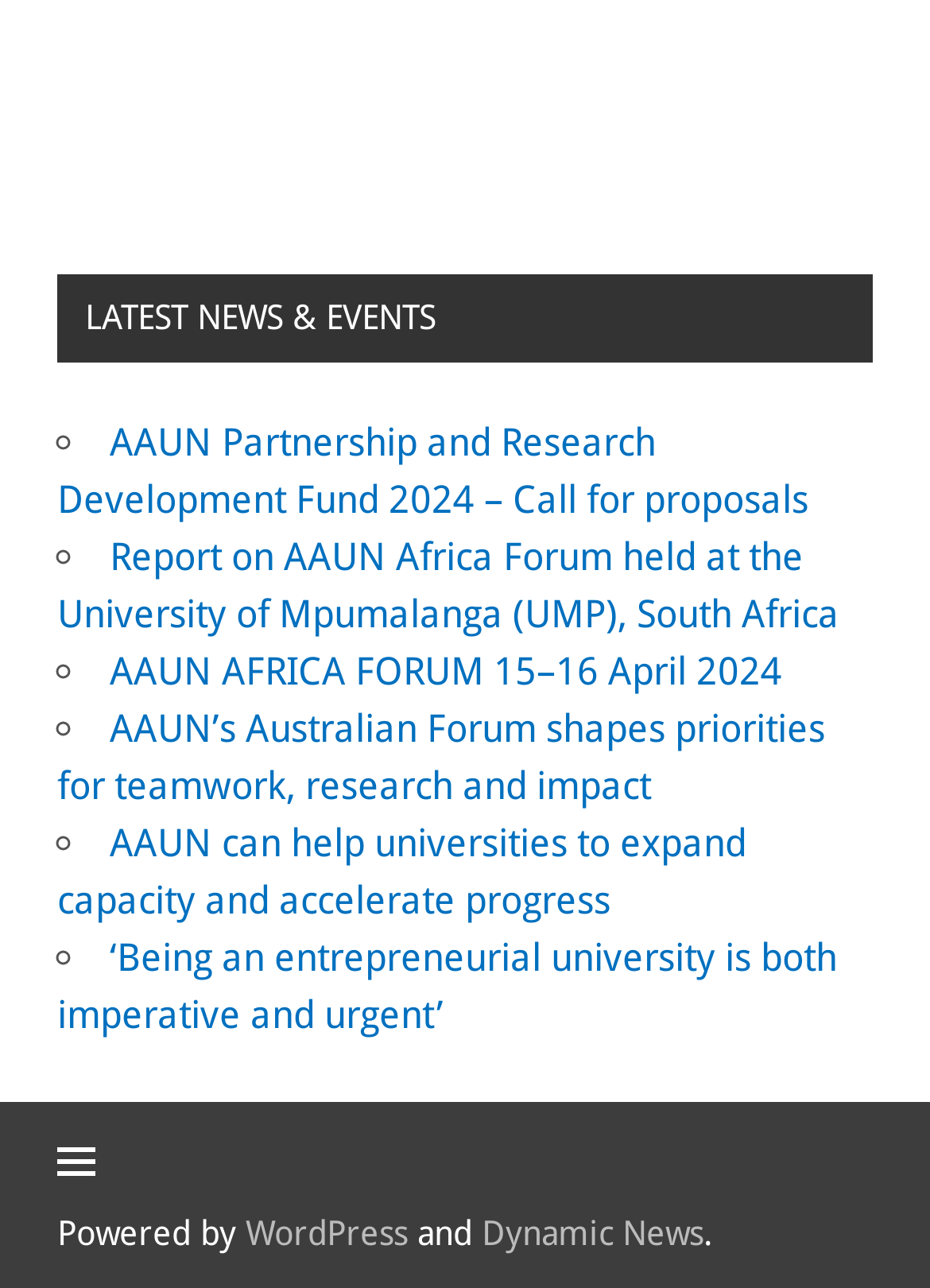Find the bounding box coordinates corresponding to the UI element with the description: "WordPress". The coordinates should be formatted as [left, top, right, bottom], with values as floats between 0 and 1.

[0.264, 0.943, 0.438, 0.972]